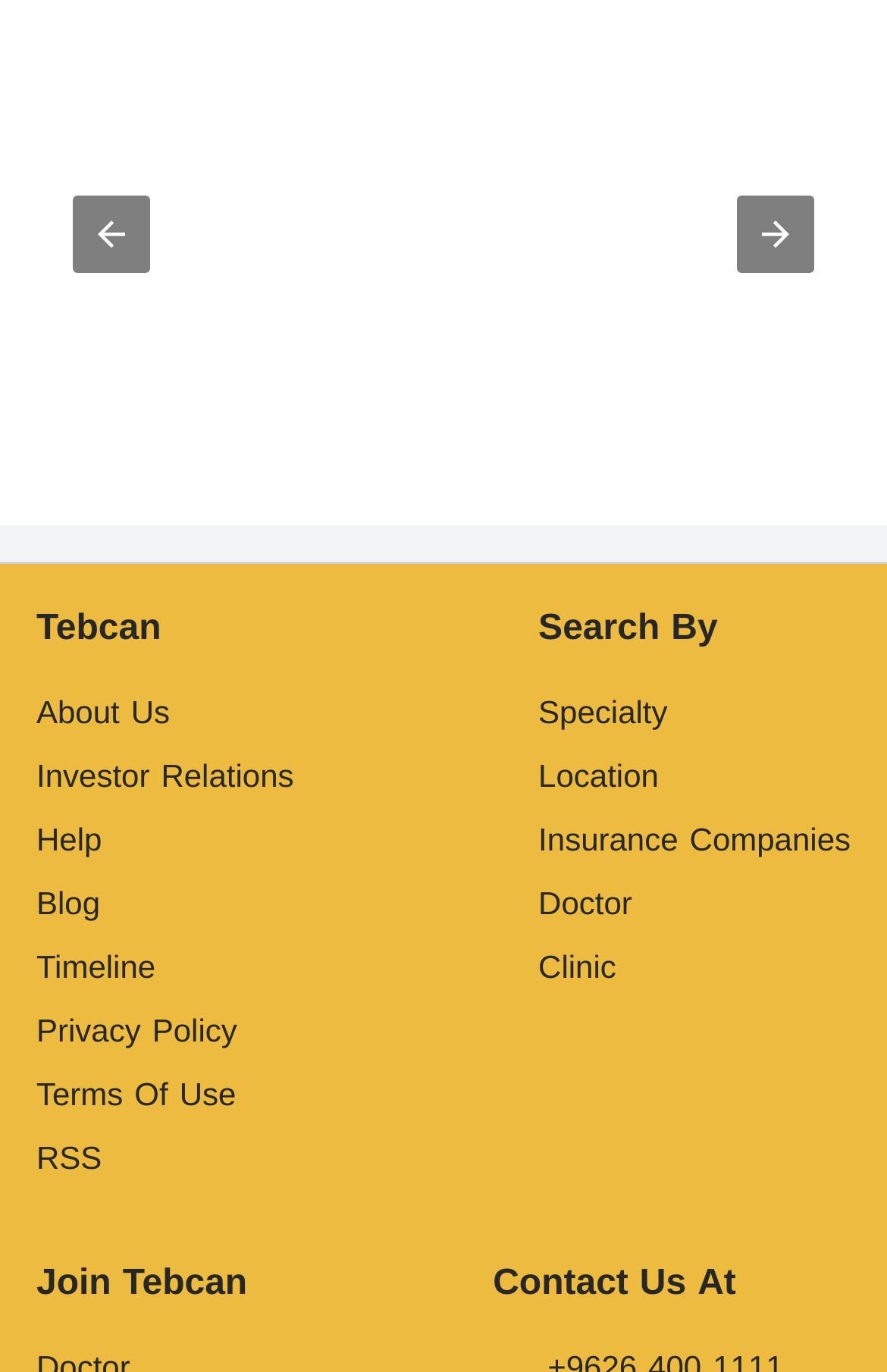Based on the element description "Blog", predict the bounding box coordinates of the UI element.

[0.041, 0.637, 0.113, 0.682]